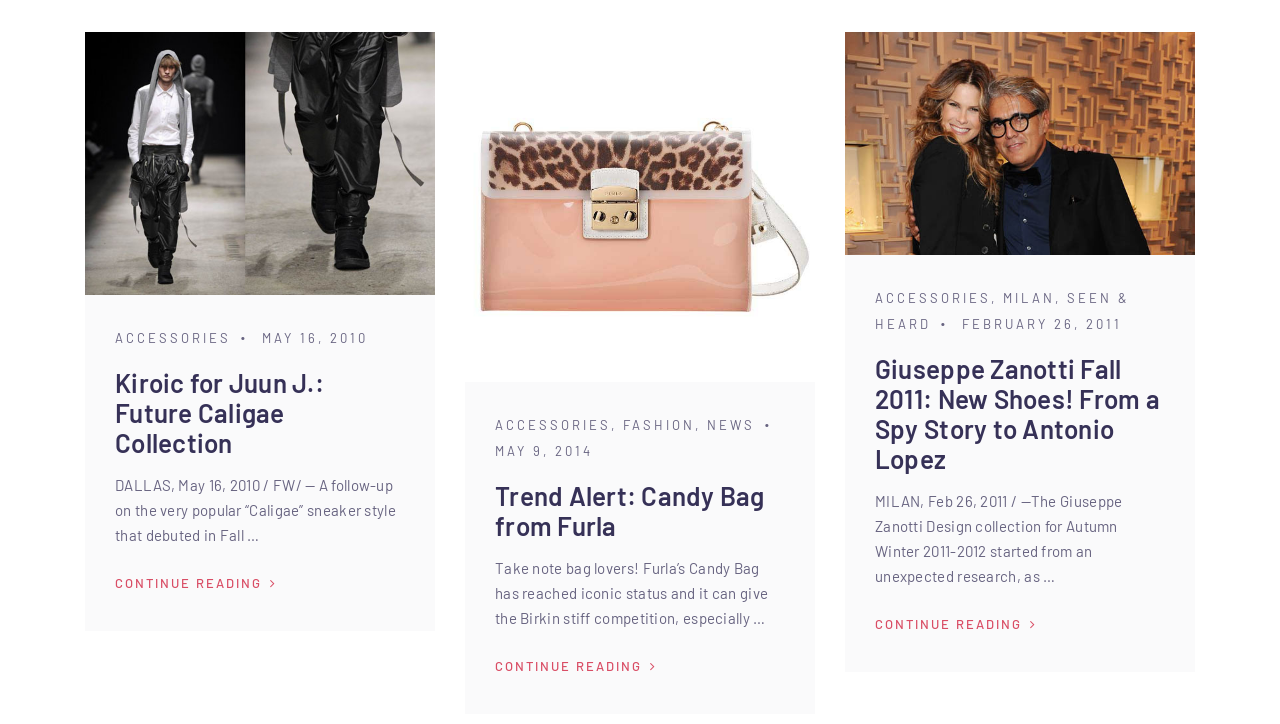Locate the bounding box coordinates of the element you need to click to accomplish the task described by this instruction: "Learn about Giuseppe Zanotti Fall 2011: New Shoes!".

[0.66, 0.044, 0.934, 0.352]